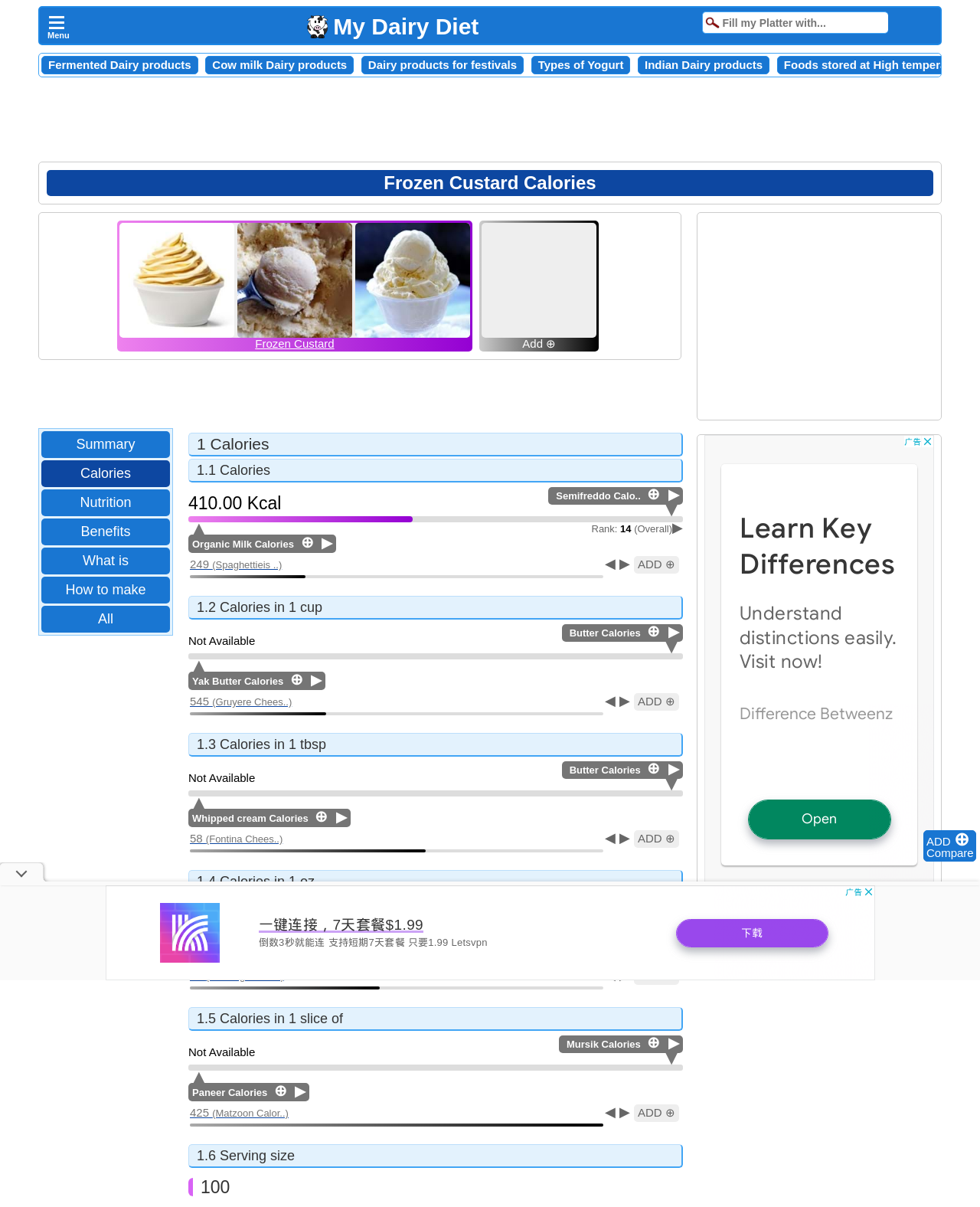Please identify the bounding box coordinates of the region to click in order to complete the task: "Explore India 2024". The coordinates must be four float numbers between 0 and 1, specified as [left, top, right, bottom].

None